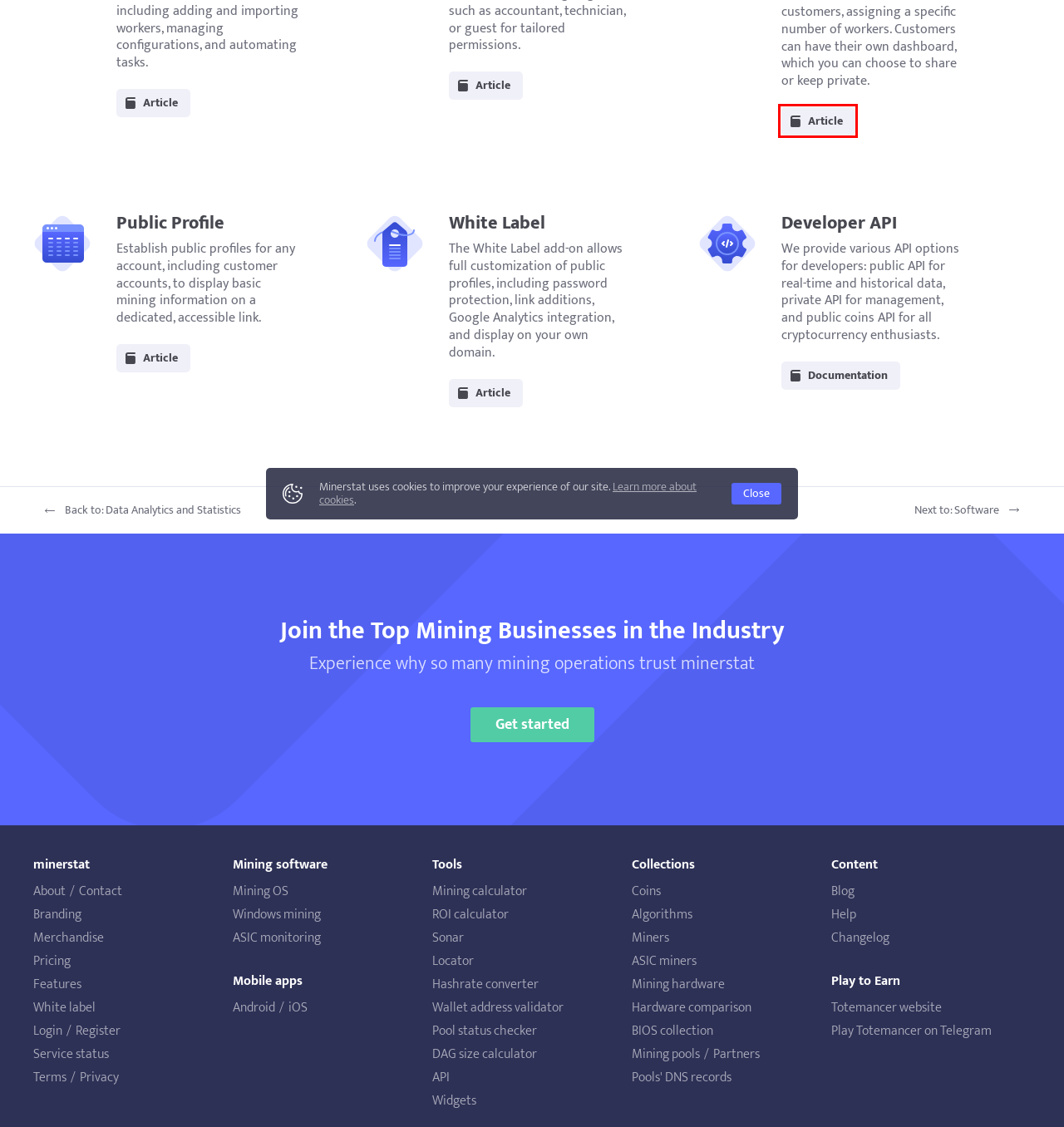Using the screenshot of a webpage with a red bounding box, pick the webpage description that most accurately represents the new webpage after the element inside the red box is clicked. Here are the candidates:
A. Customers management ⛑️ | minerstat help
B. minerstat help
C. Play to Earn Crypto Game on Telegram - Totemancer
D. minerstat - Status
E. How to change config on multiple workers... ⛑️ | minerstat help
F. Team management ⛑️ | minerstat help
G. ‎minerstat - mining monitor on the App Store
H. White label | minerstat help

A